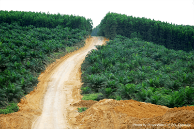What environmental issues are associated with the scene?
Based on the image, please offer an in-depth response to the question.

The caption highlights the environmental concerns related to palm oil production, specifically deforestation and its effects on biodiversity and climate change, which are likely to be exacerbated by the expansion of palm oil cultivation depicted in the image.